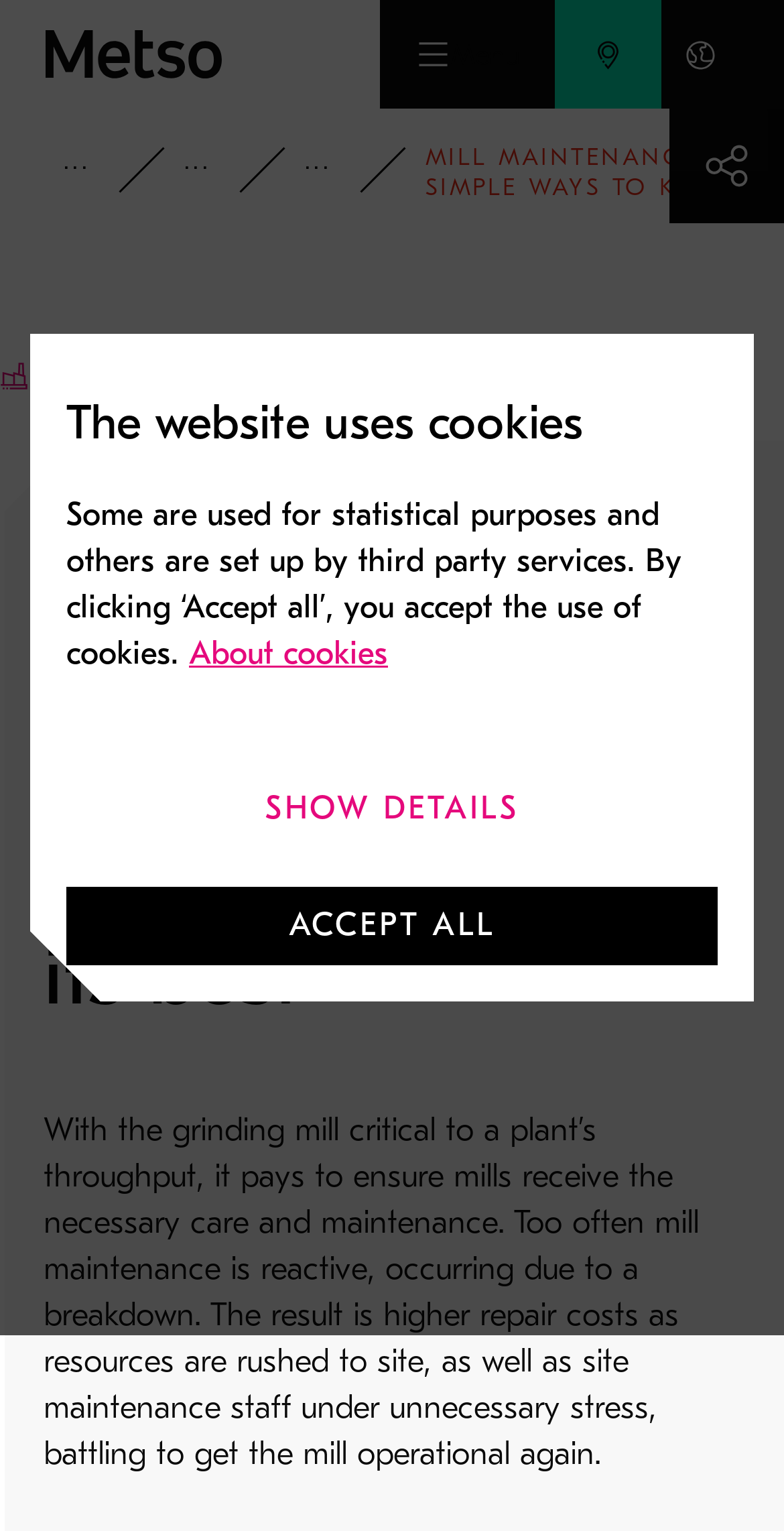Is there an image on the top-left corner of the webpage?
Examine the image closely and answer the question with as much detail as possible.

By analyzing the bounding box coordinates of the image element with ID '95', I found that it is located at the top-left corner of the webpage, with coordinates [0.056, 0.02, 0.284, 0.051].